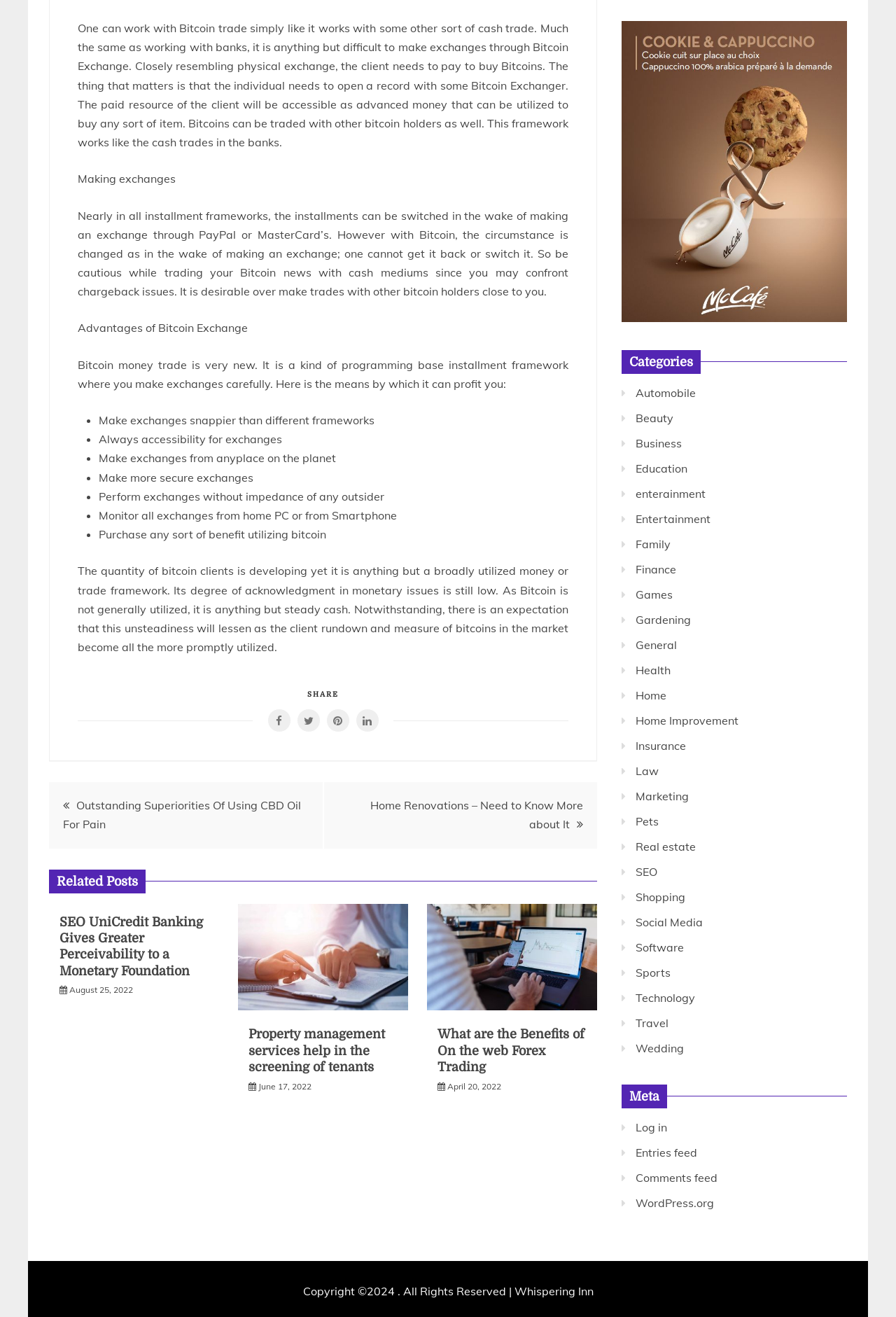Determine the bounding box coordinates of the element that should be clicked to execute the following command: "Read the post about Bitcoin Exchange".

[0.087, 0.016, 0.634, 0.113]